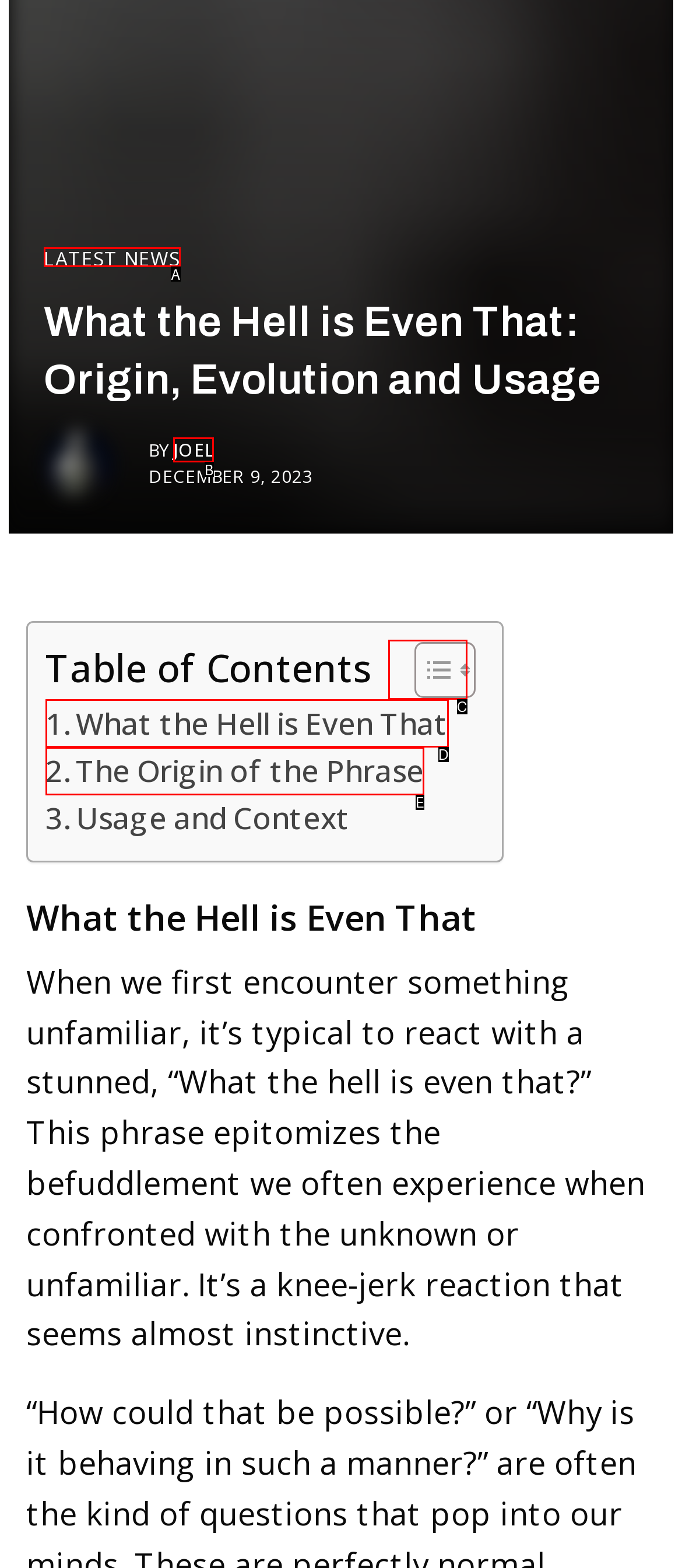Which lettered UI element aligns with this description: The Origin of the Phrase
Provide your answer using the letter from the available choices.

E